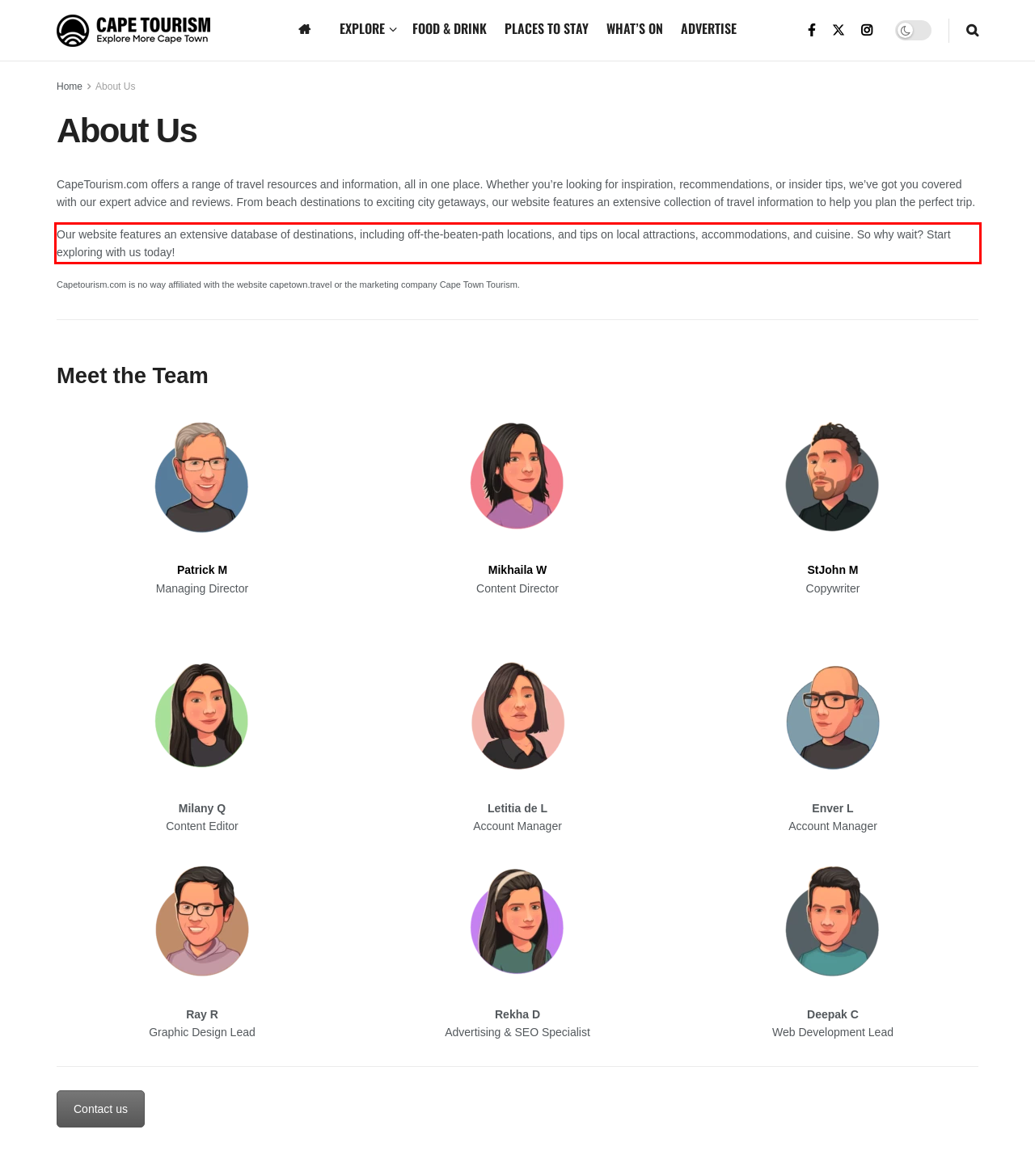Examine the webpage screenshot, find the red bounding box, and extract the text content within this marked area.

Our website features an extensive database of destinations, including off-the-beaten-path locations, and tips on local attractions, accommodations, and cuisine. So why wait? Start exploring with us today!